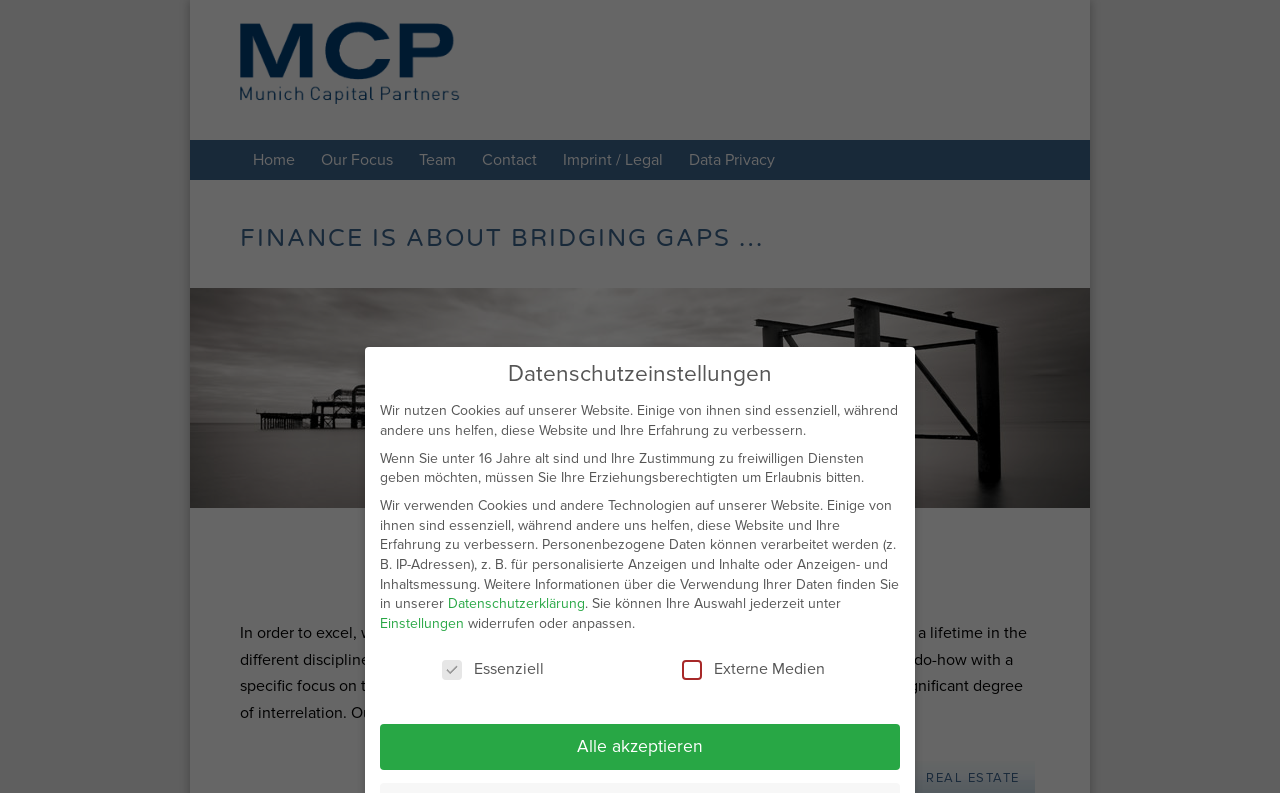Locate the bounding box coordinates of the clickable area needed to fulfill the instruction: "Click the Imprint / Legal link".

[0.43, 0.177, 0.528, 0.227]